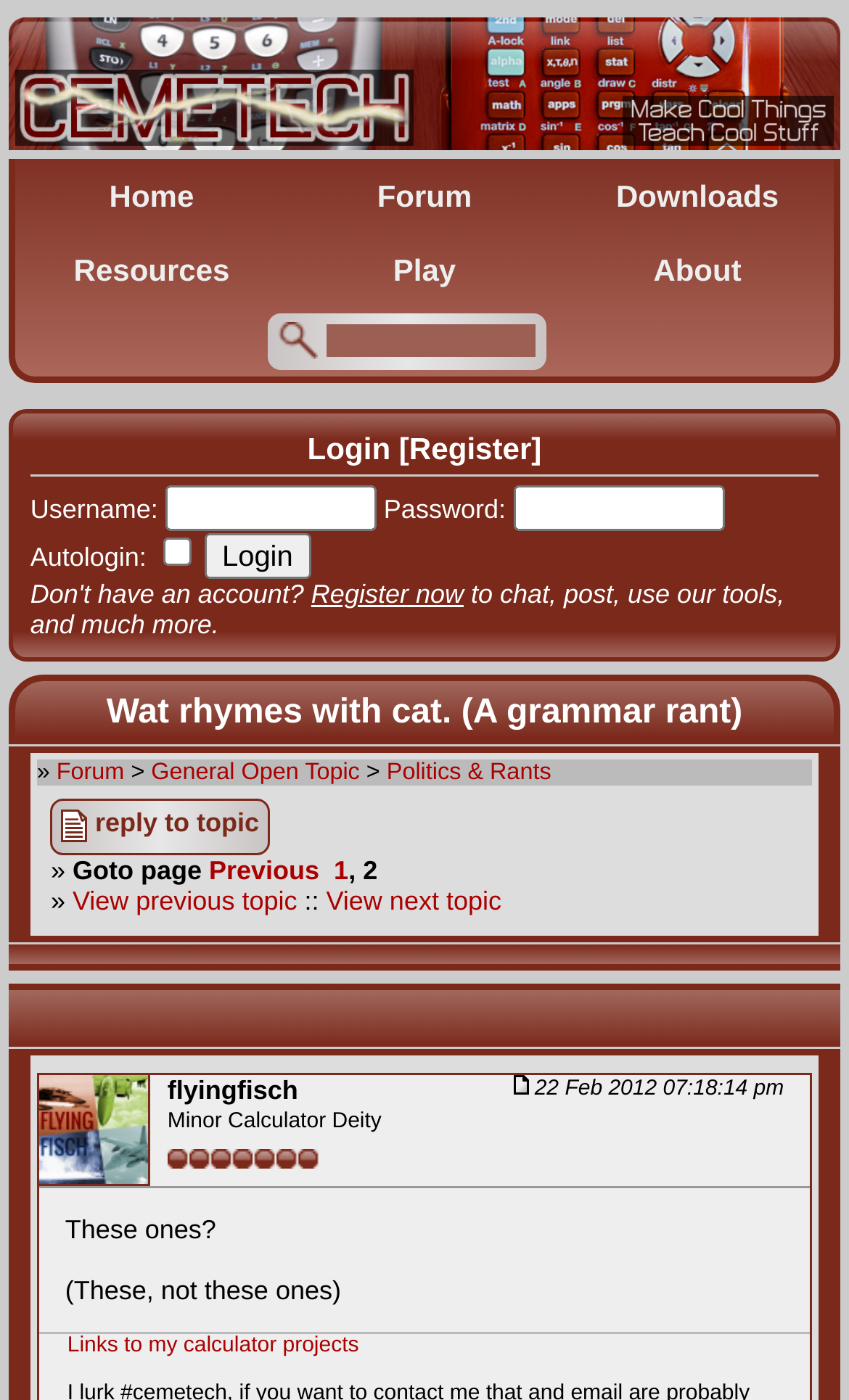Locate the bounding box coordinates of the clickable area needed to fulfill the instruction: "Click the 'Home' link".

[0.025, 0.115, 0.332, 0.165]